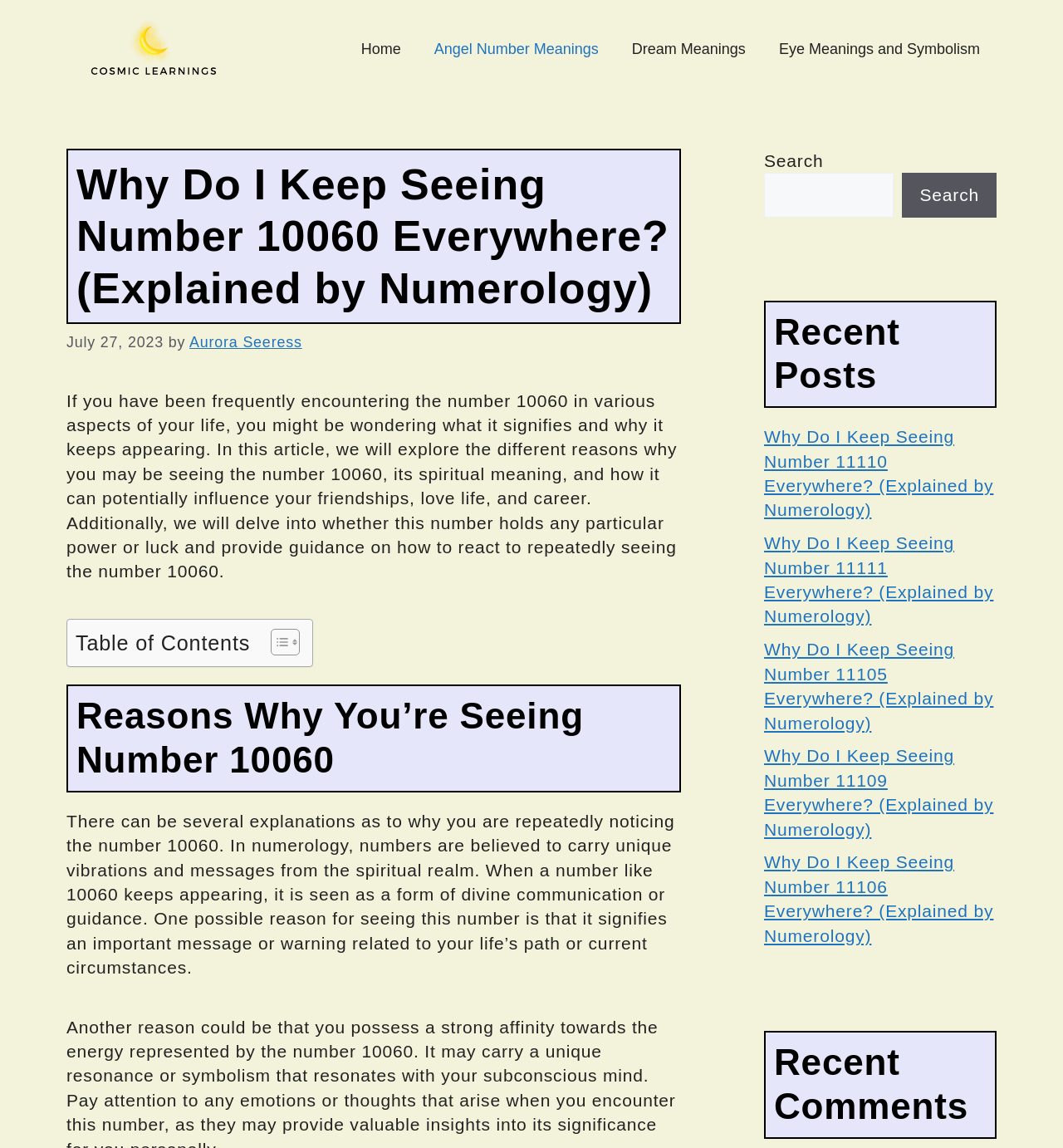What is the function of the search box?
From the details in the image, answer the question comprehensively.

I found the answer by looking at the search box element in the complementary section, which contains a static text element with the label 'Search' and a search box where users can input their search queries.